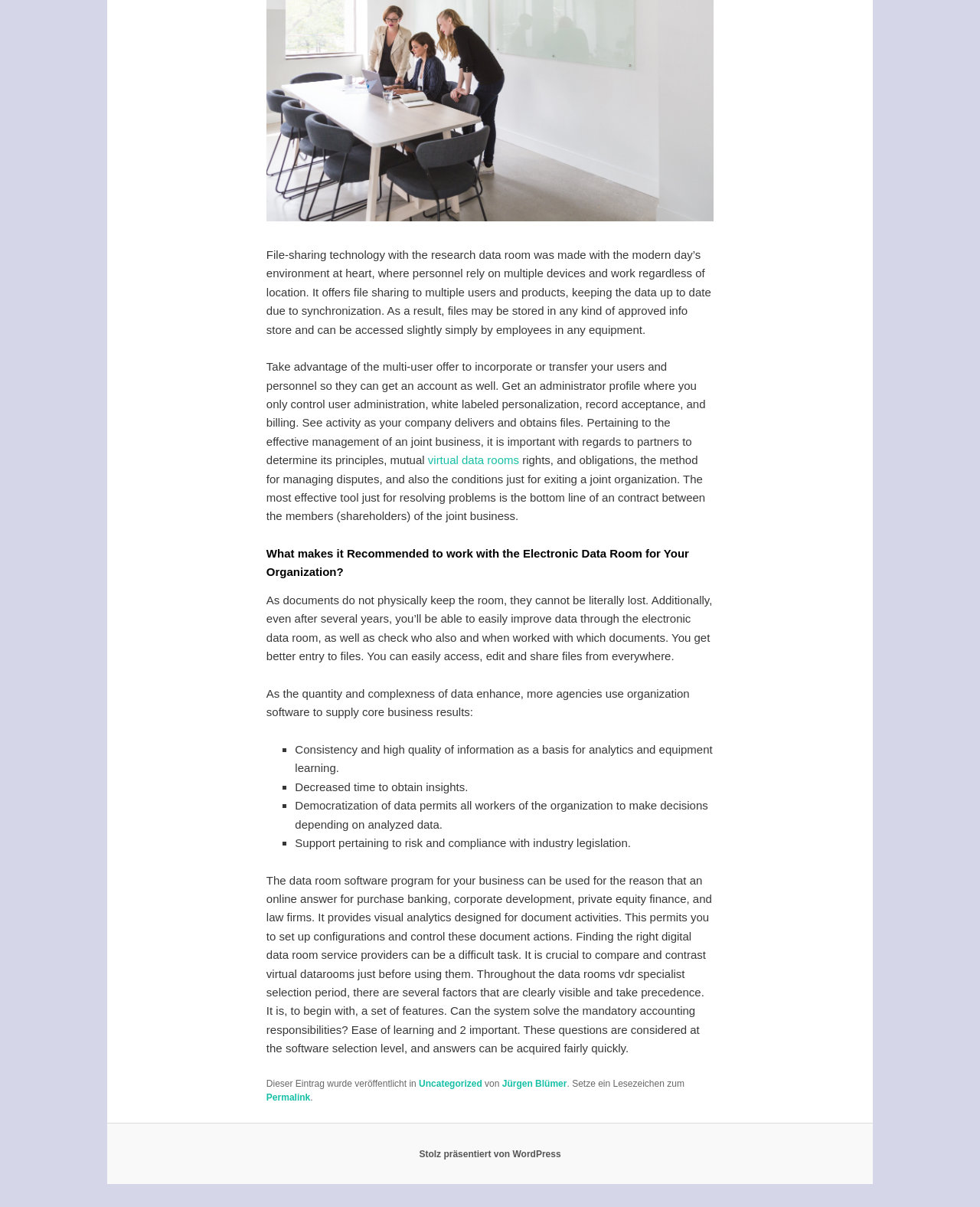Please examine the image and answer the question with a detailed explanation:
What is the role of an administrator profile?

An administrator profile is responsible for user administration, white-labeled personalization, record acceptance, and billing, providing control over user management and ensuring effective administration of the system.